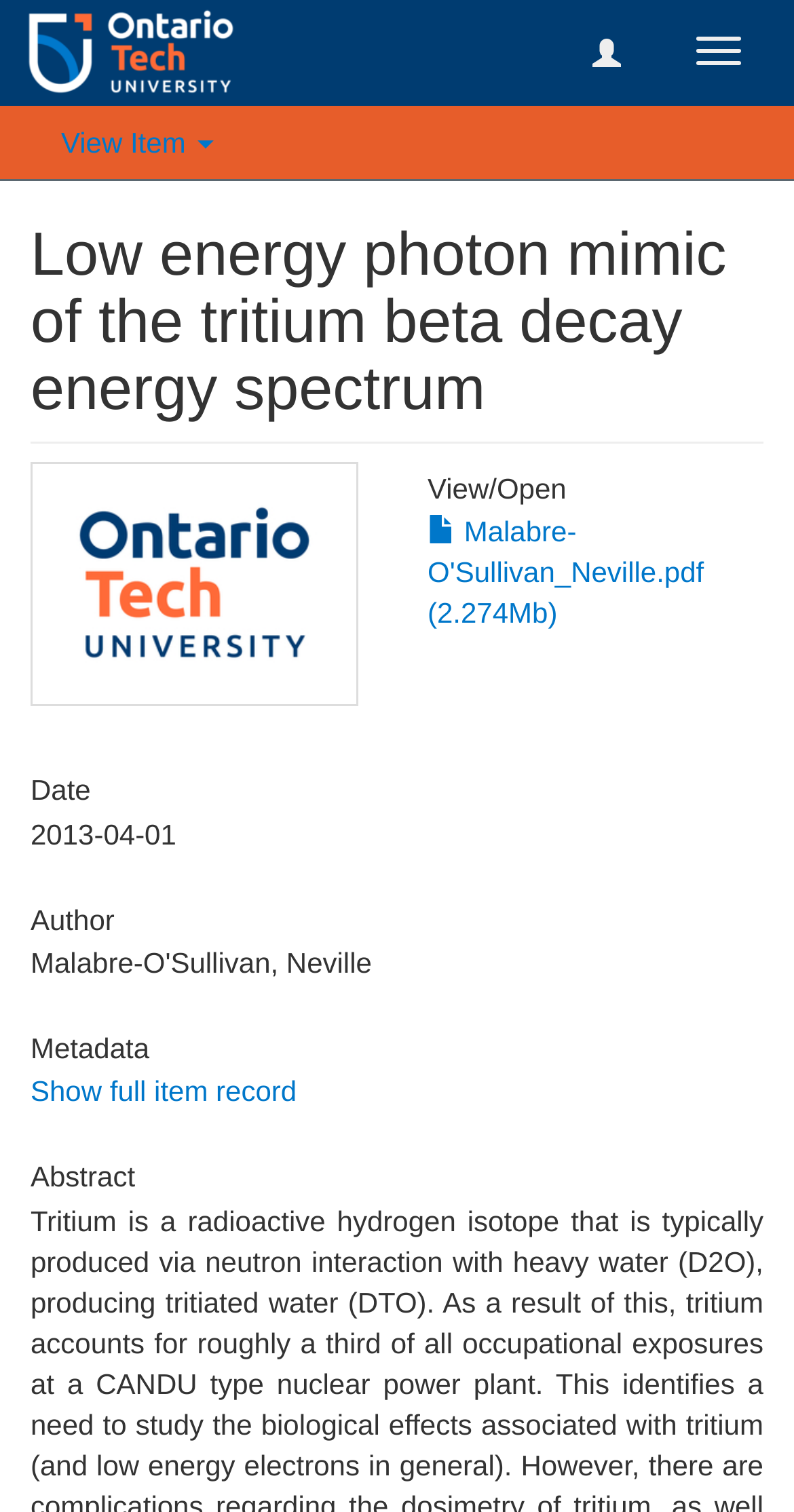Respond to the question below with a single word or phrase:
How many headings are there on the webpage?

5